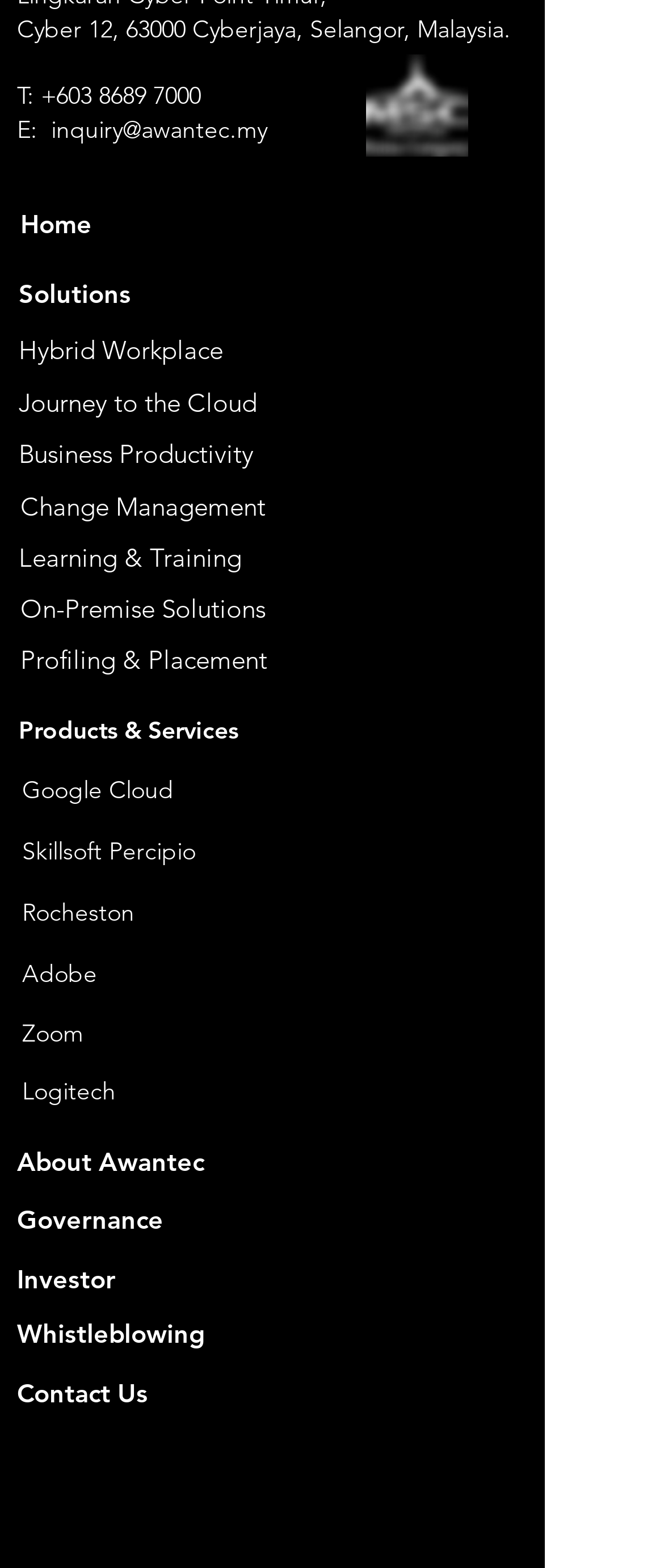Please study the image and answer the question comprehensively:
What is the phone number of Awantec?

I found the phone number by looking at the link element next to the 'T:' label, which contains the phone number of Awantec.